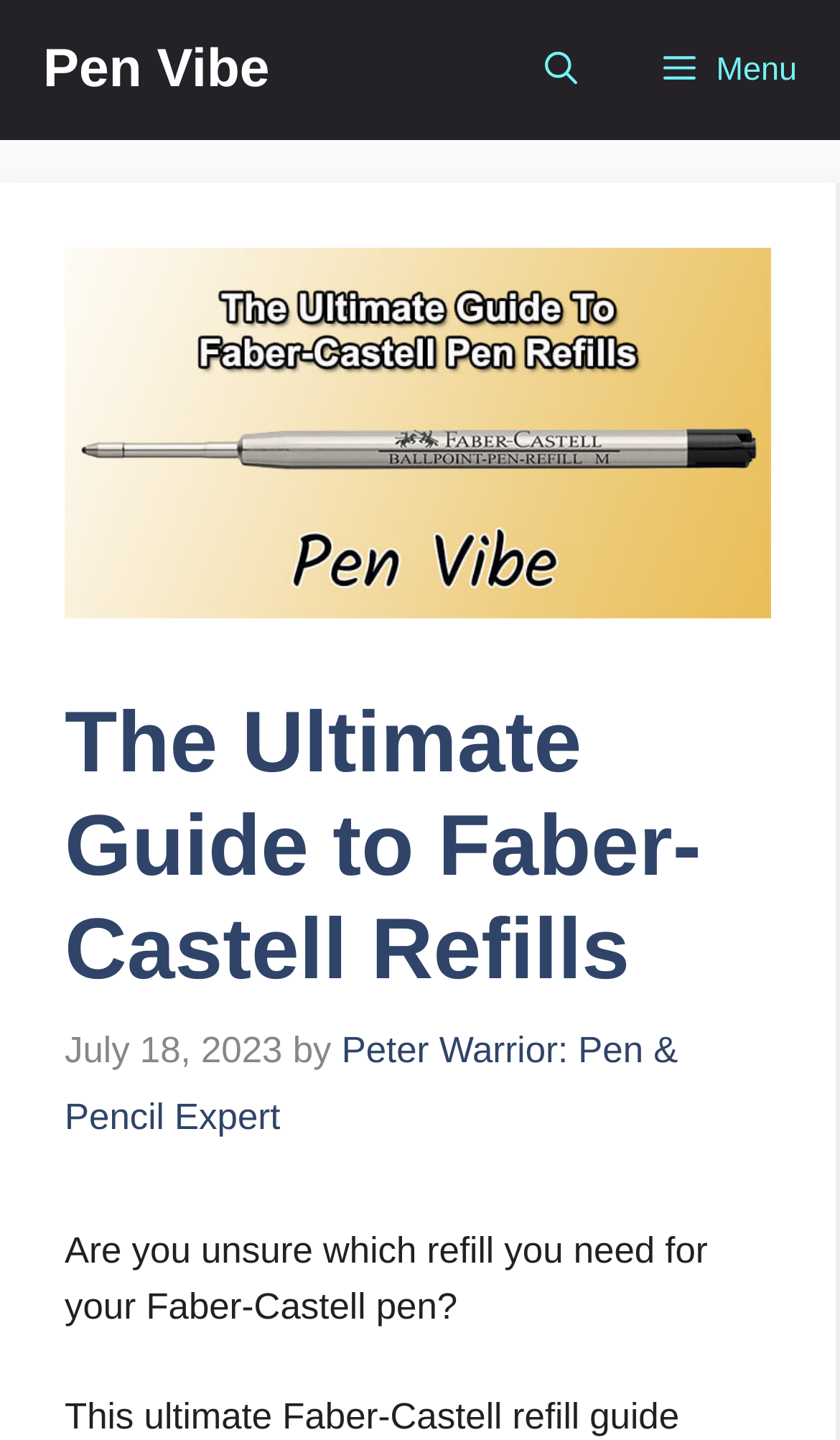Please answer the following query using a single word or phrase: 
What is the navigation menu called?

Primary